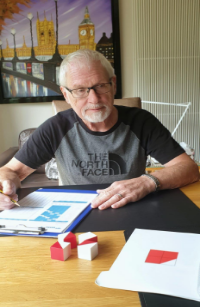Describe the image with as much detail as possible.

A seasoned educational psychologist, Ged Balmer, portrays a focused and engaged demeanor as he conducts assessments in his office. Dressed in a casual black and gray The North Face T-shirt, he sits at a wooden table surrounded by educational materials. In front of him, a clipboard filled with assessment forms and a set of colored geometric blocks on the table shows his hands-on approach to evaluating children's educational progress. His workspace features a backdrop of London landmarks, adding a touch of familiarity and inspiration to his practice. Notably, he utilizes visual aids, such as a red square paper and the geometric blocks, to assist in his assessments, demonstrating his commitment to an interactive and thorough evaluation process for his young clients.